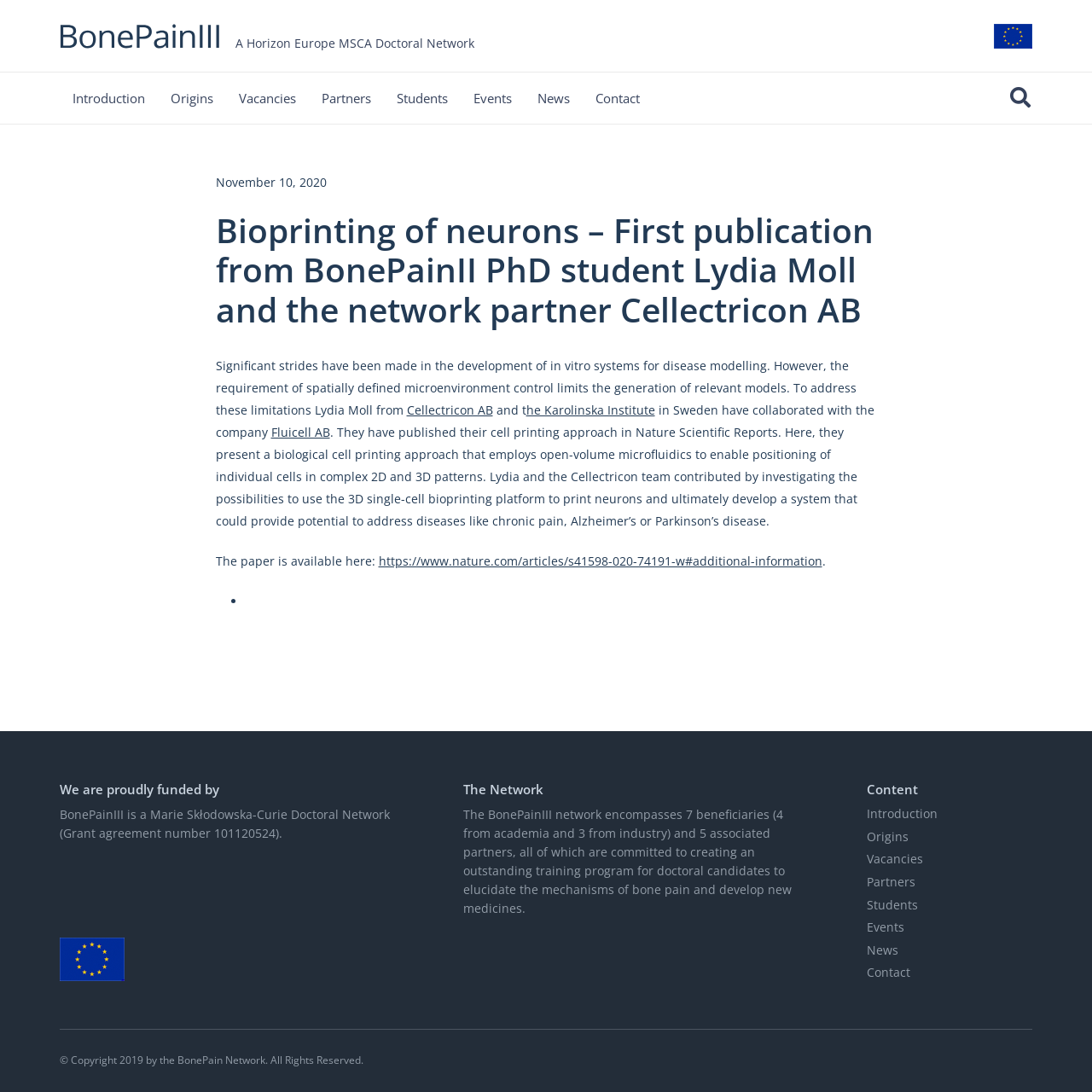Offer a meticulous description of the webpage's structure and content.

The webpage is about Bioprinting of neurons, specifically the first publication from BonePainII PhD student Lydia Moll and the network partner Cellectricon AB. At the top, there is a horizontal navigation menu with 8 links: Introduction, Origins, Vacancies, Partners, Students, Events, News, and Contact. 

Below the navigation menu, there is a search bar at the top right corner, accompanied by a "Search" button and a "Close" button. 

The main content of the webpage is divided into two sections. The first section is about the publication, which includes a heading, a date "November 10, 2020", and a paragraph of text describing the research. There are also links to Cellectricon AB, the Karolinska Institute, and Fluicell AB within the text. 

The second section is about the BonePainIII network, which includes three headings: "We are proudly funded by", "The Network", and "Content". Under "We are proudly funded by", there is a paragraph of text describing the funding. Under "The Network", there is a paragraph of text describing the network's beneficiaries and associated partners. Under "Content", there are 8 links identical to the navigation menu at the top. 

At the bottom of the webpage, there is a copyright notice "© Copyright 2019 by the BonePain Network. All Rights Reserved."